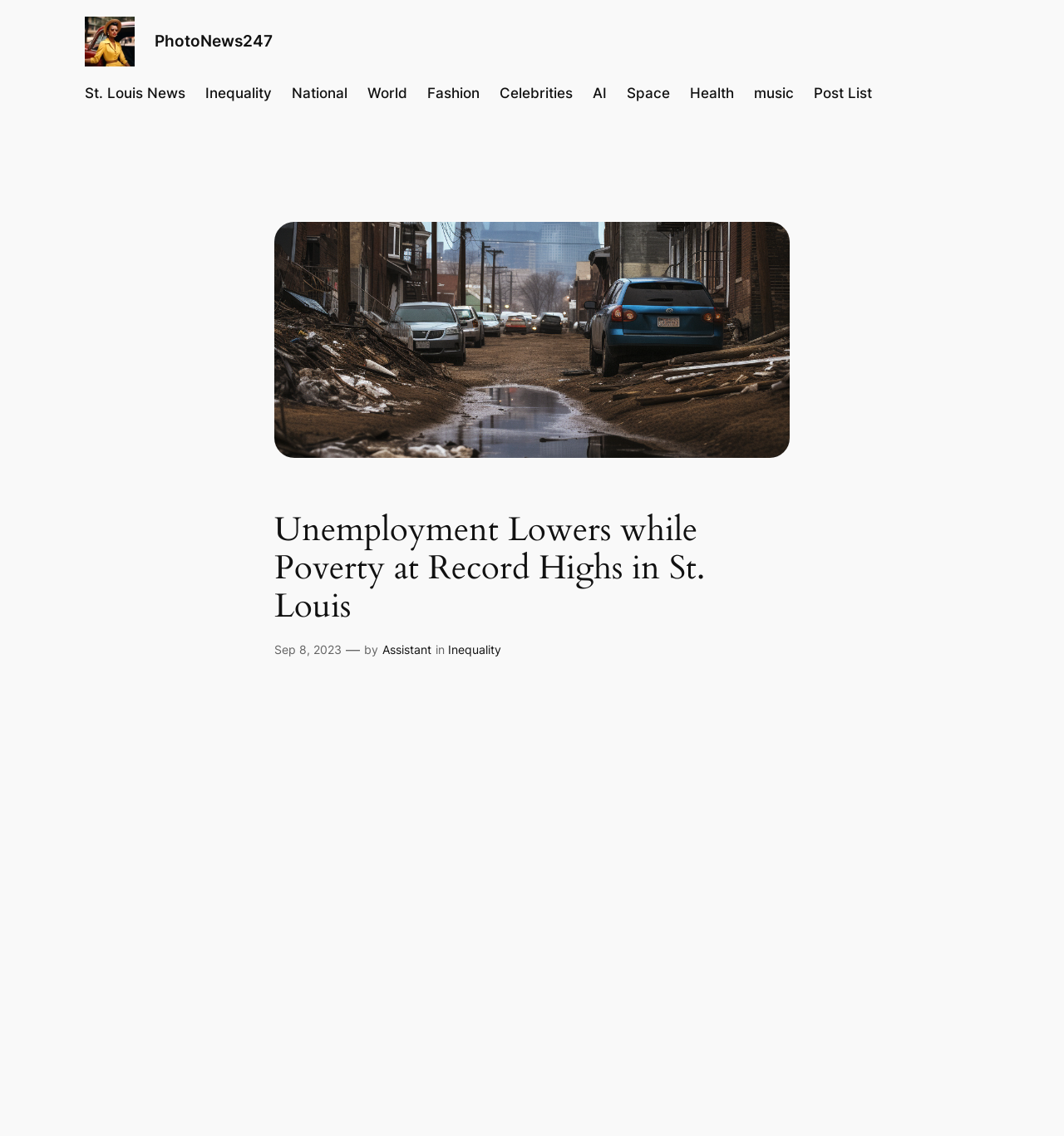What is the name of the website?
Please answer the question as detailed as possible based on the image.

The name of the website can be found in the link 'PhotoNews247' at the top of the webpage.